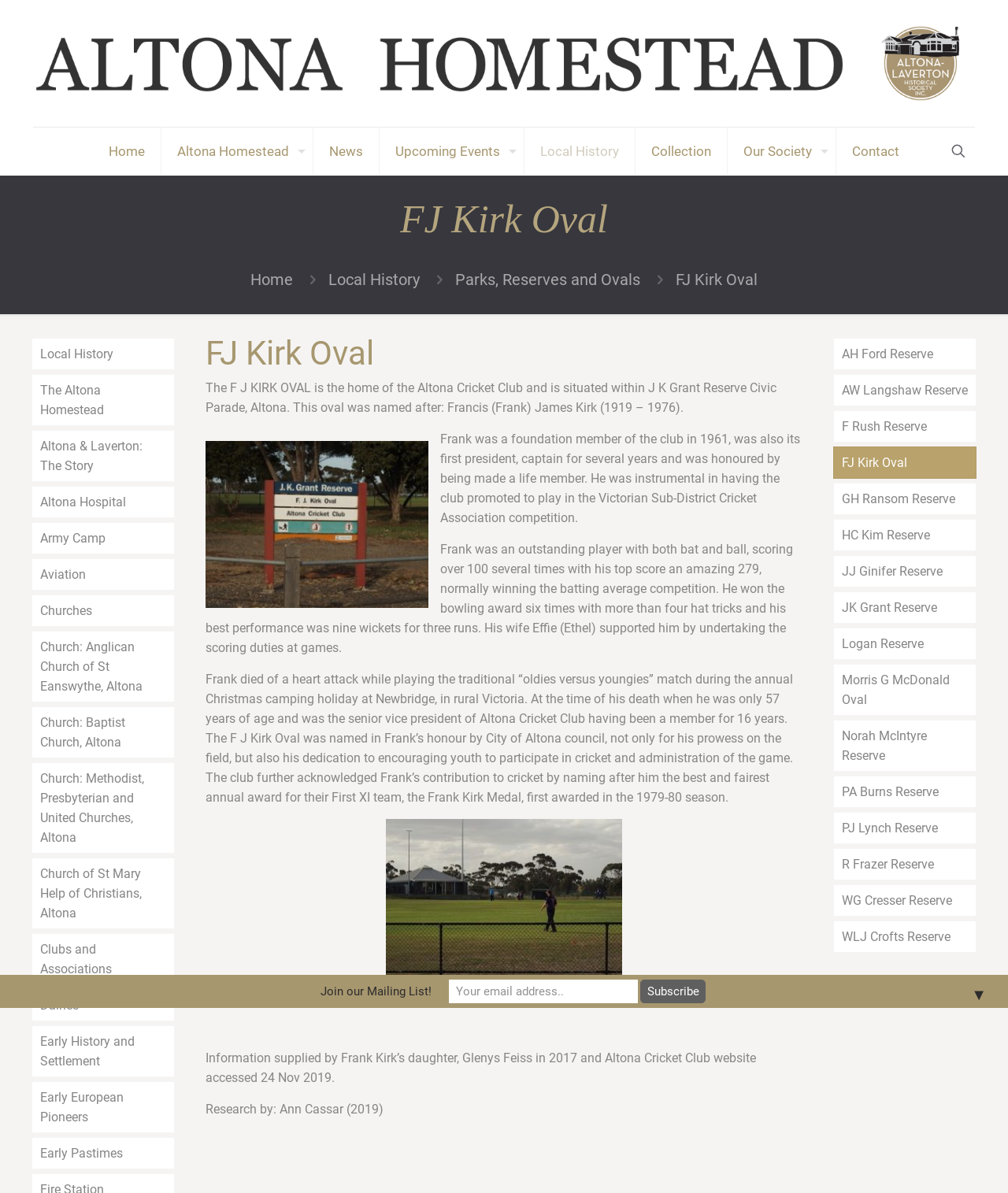Find the bounding box coordinates of the clickable element required to execute the following instruction: "Subscribe to the mailing list". Provide the coordinates as four float numbers between 0 and 1, i.e., [left, top, right, bottom].

[0.635, 0.821, 0.7, 0.841]